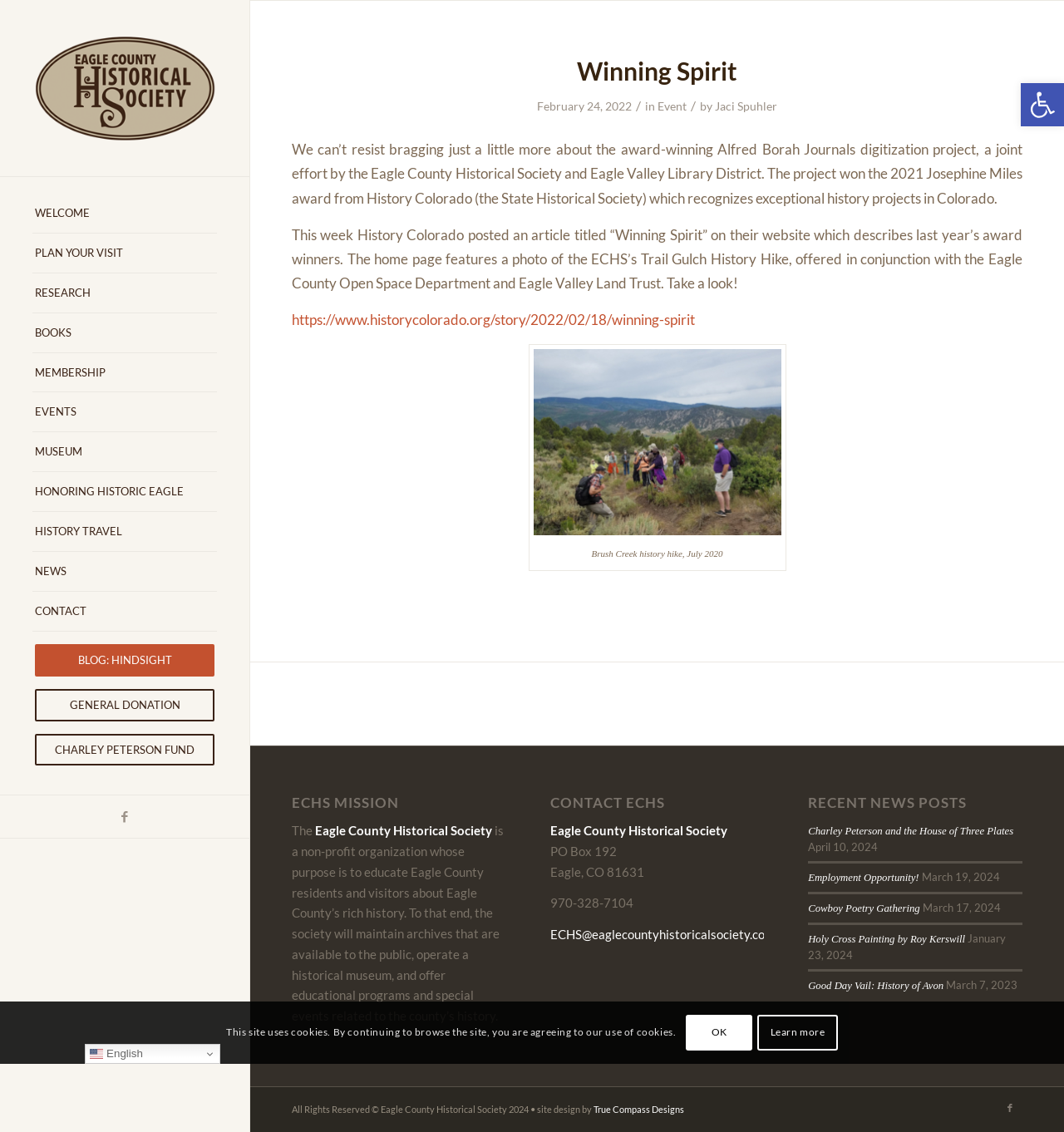Offer a detailed account of what is visible on the webpage.

The webpage is about the Eagle County Historical Society, with a focus on its mission, recent news, and events. At the top, there is a logo of the society and a menu with various options, including "WELCOME", "PLAN YOUR VISIT", "RESEARCH", and more. 

Below the menu, there is a main section with an article about the society's award-winning Alfred Borah Journals digitization project. The article includes a heading "Winning Spirit", a brief description of the project, and a link to an article on History Colorado's website. There is also an image of a history hike, with a caption "Brush Creek history hike, July 2020".

To the right of the main section, there is a sidebar with the society's mission statement, contact information, and recent news posts. The mission statement explains the society's purpose and goals. The contact information includes a mailing address, phone number, and email address. The recent news posts include links to articles with titles such as "Charley Peterson and the House of Three Plates", "Employment Opportunity!", and "Cowboy Poetry Gathering", along with their corresponding dates.

At the bottom of the page, there is a footer with a copyright notice, a link to the site designer's website, and a link to the society's Facebook page. There is also a notification about the site's use of cookies, with options to "OK" or "Learn more".